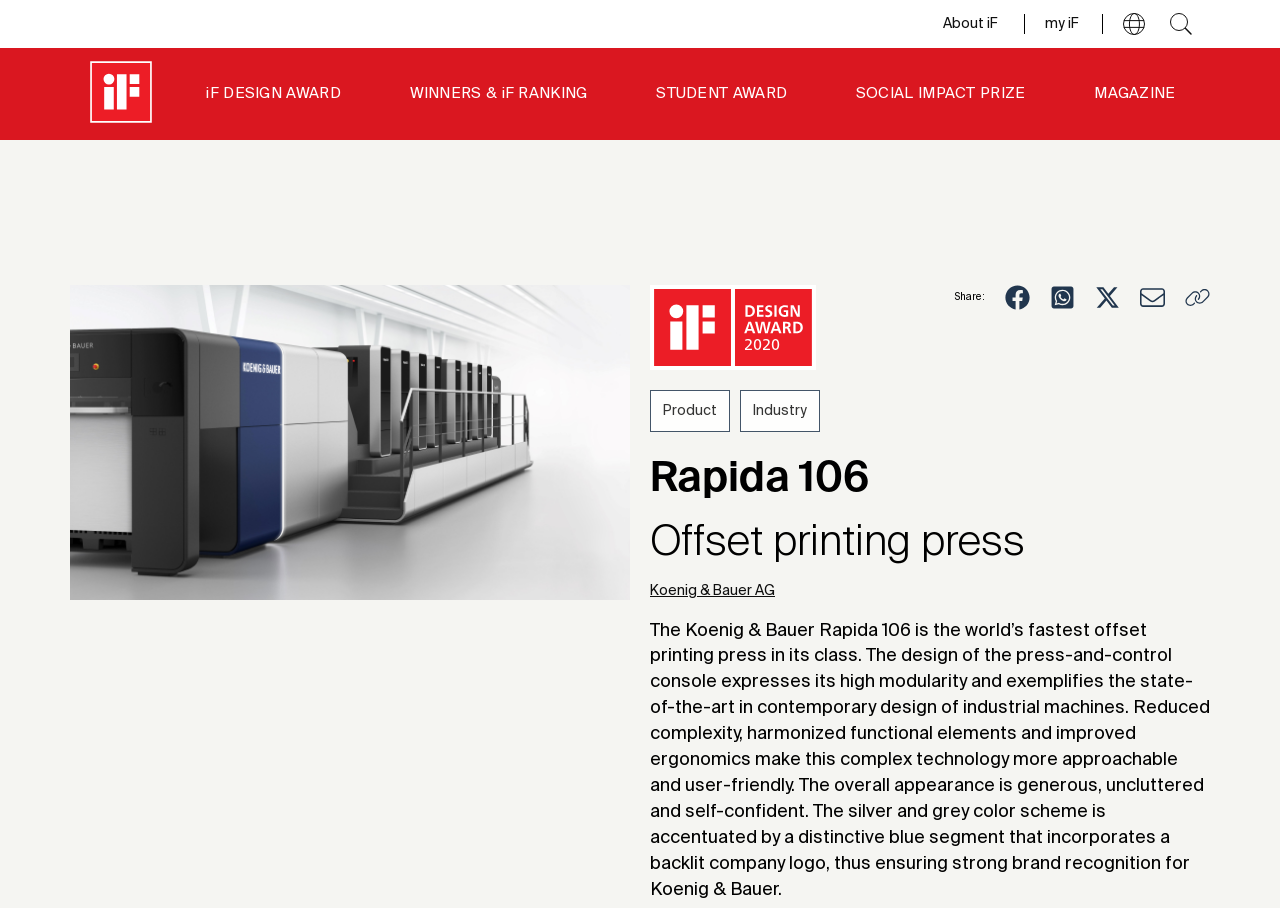Locate the bounding box coordinates of the area you need to click to fulfill this instruction: 'Click the 'my iF' link'. The coordinates must be in the form of four float numbers ranging from 0 to 1: [left, top, right, bottom].

[0.816, 0.015, 0.842, 0.034]